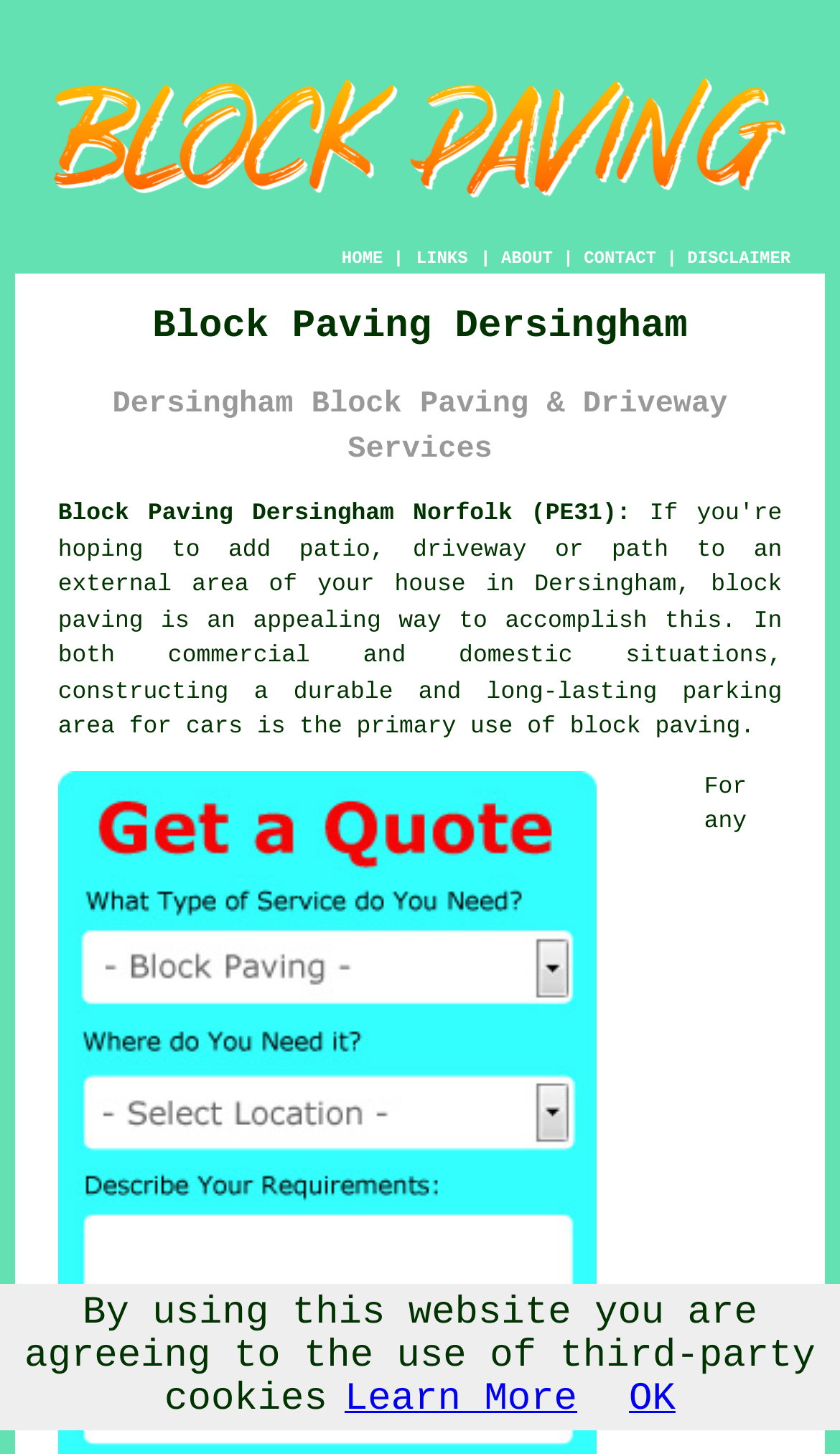Could you specify the bounding box coordinates for the clickable section to complete the following instruction: "view disclaimer"?

[0.818, 0.171, 0.941, 0.185]